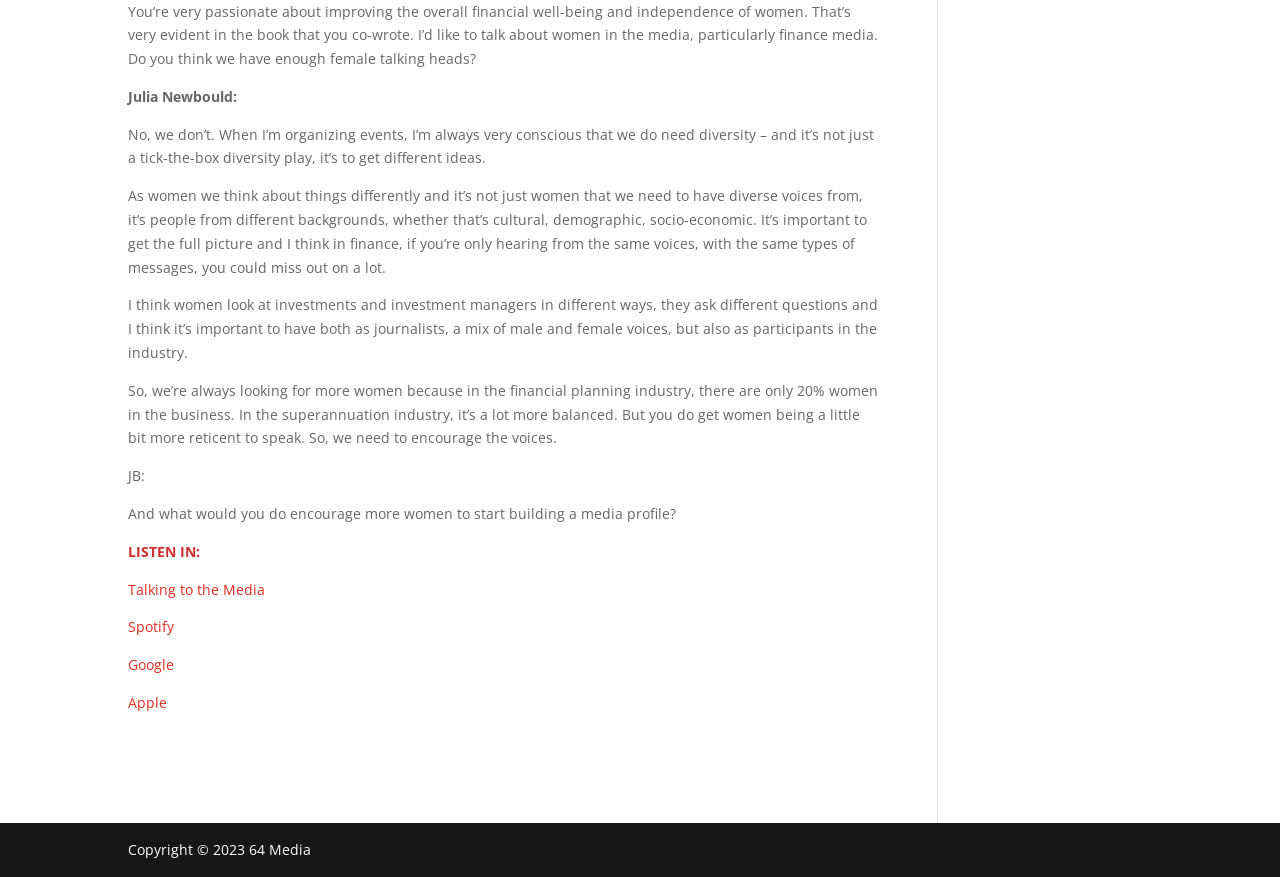Predict the bounding box coordinates of the UI element that matches this description: "Google". The coordinates should be in the format [left, top, right, bottom] with each value between 0 and 1.

[0.1, 0.747, 0.136, 0.769]